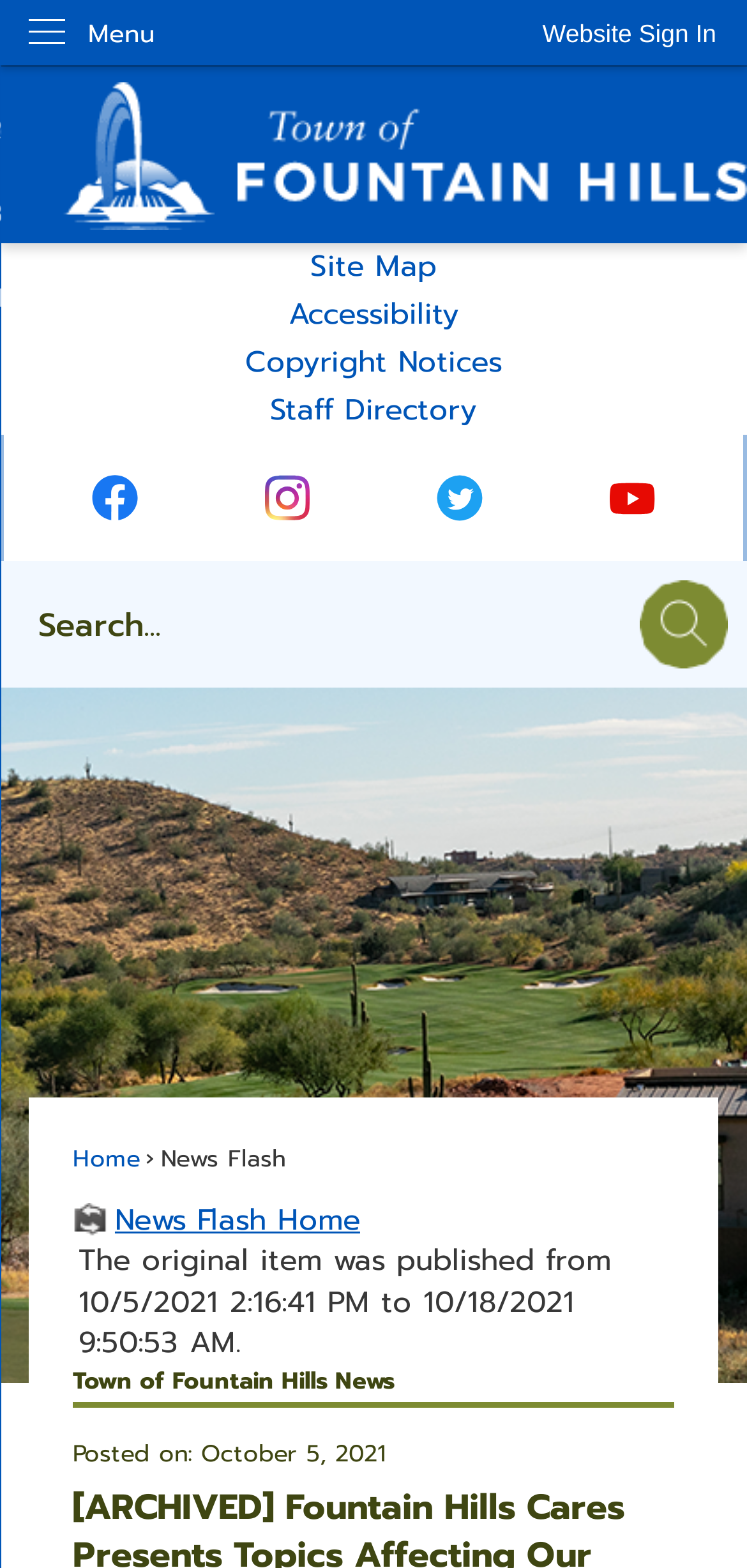Provide your answer to the question using just one word or phrase: What is the purpose of the 'Search' region?

To search the site